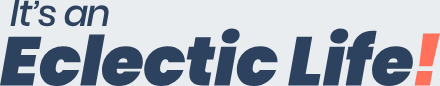Generate an in-depth description of the image.

The image features a vibrant and engaging heading that reads "It's an Eclectic Life!" in a combination of bold, dark blue and vibrant coral lettering. This eye-catching title encapsulates the essence of a blog or website dedicated to diverse topics and experiences, inviting readers to explore a variety of subjects. The playful layout and font choice underscore a lively atmosphere, suggesting a content-rich platform that embodies creativity and individuality. The title is likely intended to resonate with an audience interested in eclectic explorations of life, covering facets from lifestyle to personal stories.